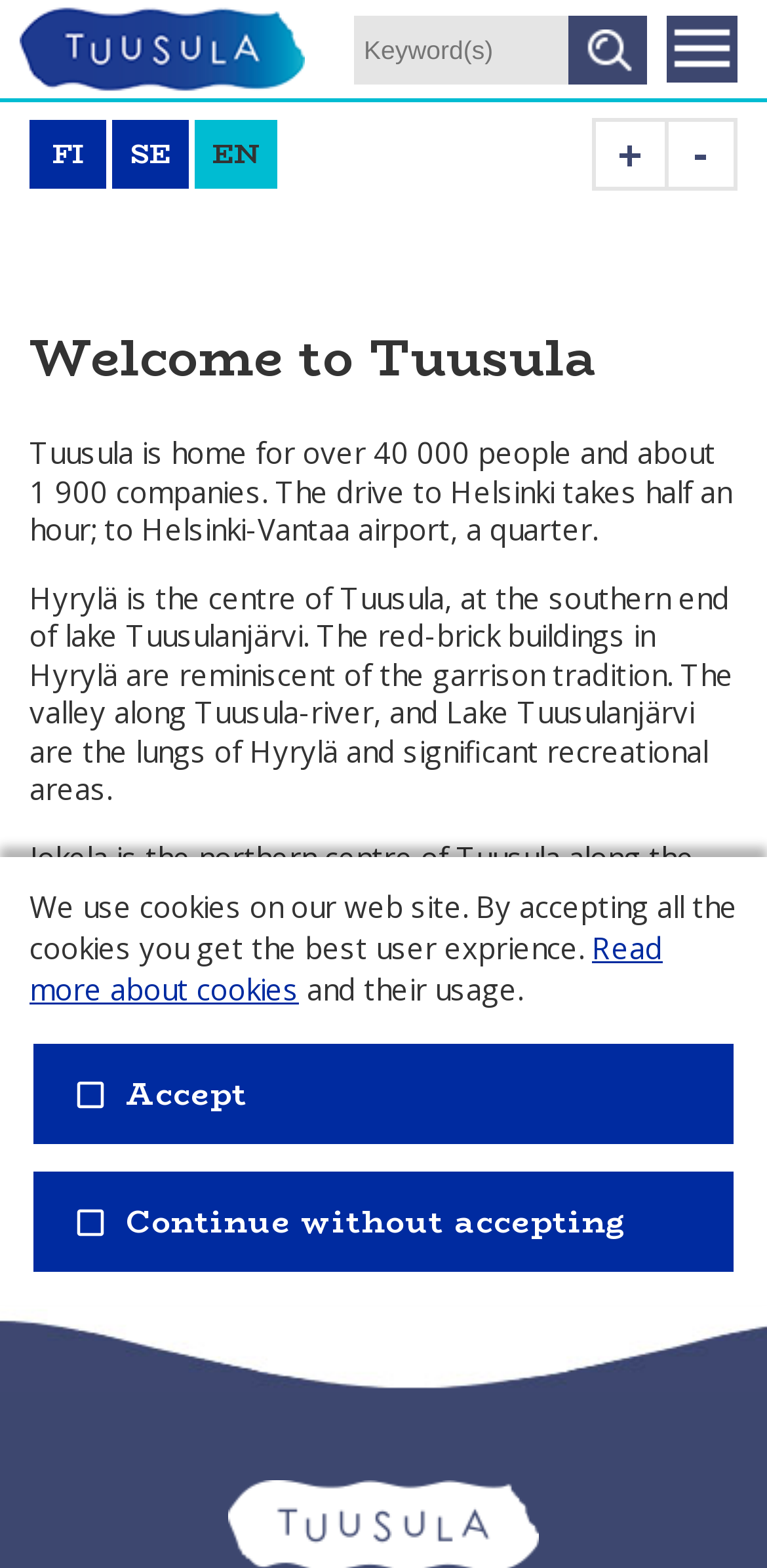Offer a comprehensive description of the webpage’s content and structure.

The webpage is the official website of Tuusula, a municipality in Finland. At the top of the page, there is a notification bar with a message about the use of cookies on the website, accompanied by a "Read more about cookies" link and two buttons: "Accept" and "Continue without accepting".

Below the notification bar, there is a layout table with three cells. The first cell contains a link to the homepage, accompanied by an image. The second cell has a search function with a text box and a "Search" button. The third cell has a main menu button.

Underneath the layout table, there is another layout table with a single cell containing a language selection menu. The menu has three options: "Suomeksi" (Finnish), "På svenska" (Swedish), and "EN" (English), each with a corresponding flag icon. There is also a font size adjustment feature with "+" and "-" buttons.

The main content of the webpage is divided into four sections, each with a descriptive paragraph about a different area of Tuusula: the municipality as a whole, Hyrylä, Jokela, and Kellokoski. The paragraphs provide information about the characteristics, history, and attractions of each area.